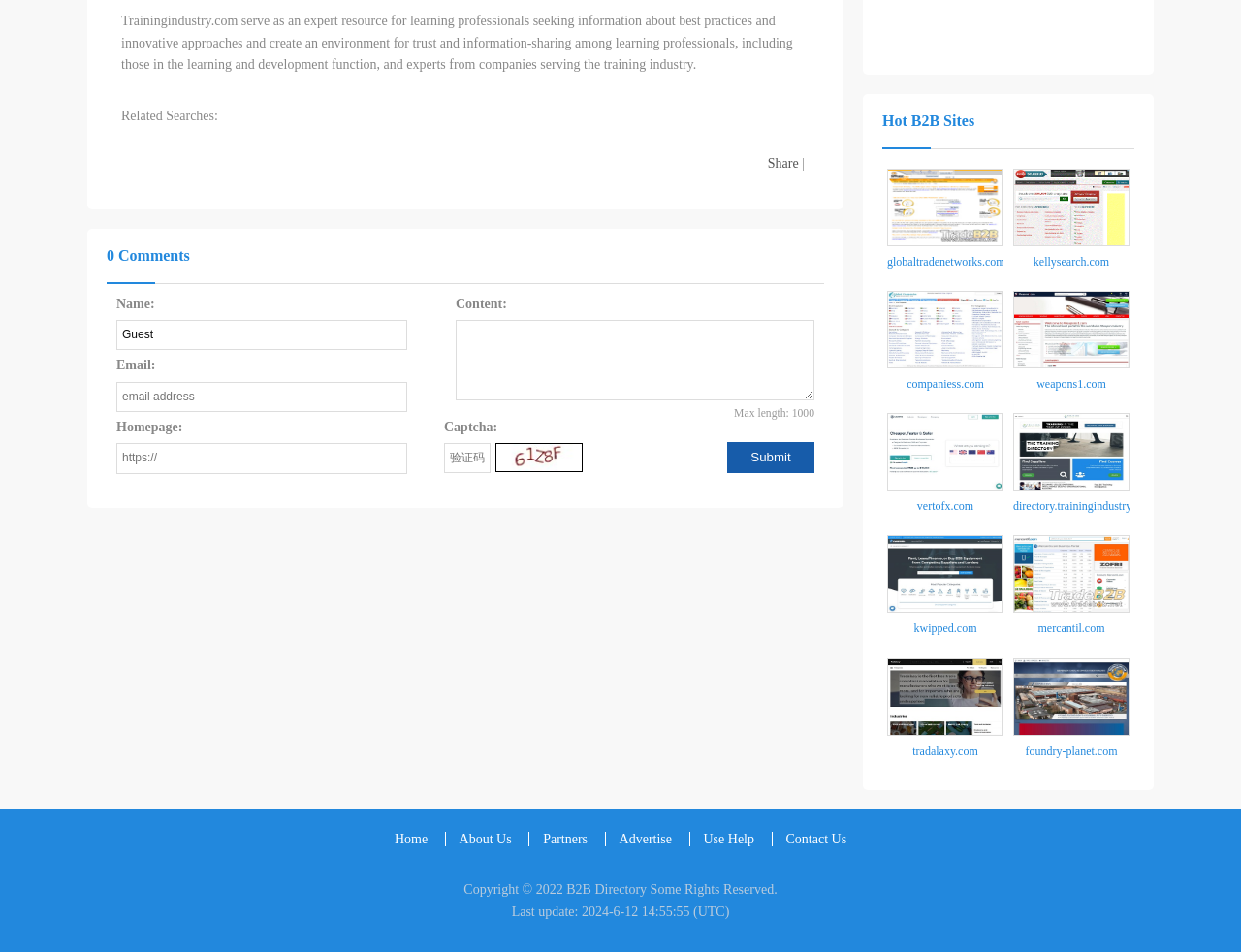Given the element description B2B Directory, identify the bounding box coordinates for the UI element on the webpage screenshot. The format should be (top-left x, top-left y, bottom-right x, bottom-right y), with values between 0 and 1.

[0.456, 0.927, 0.521, 0.942]